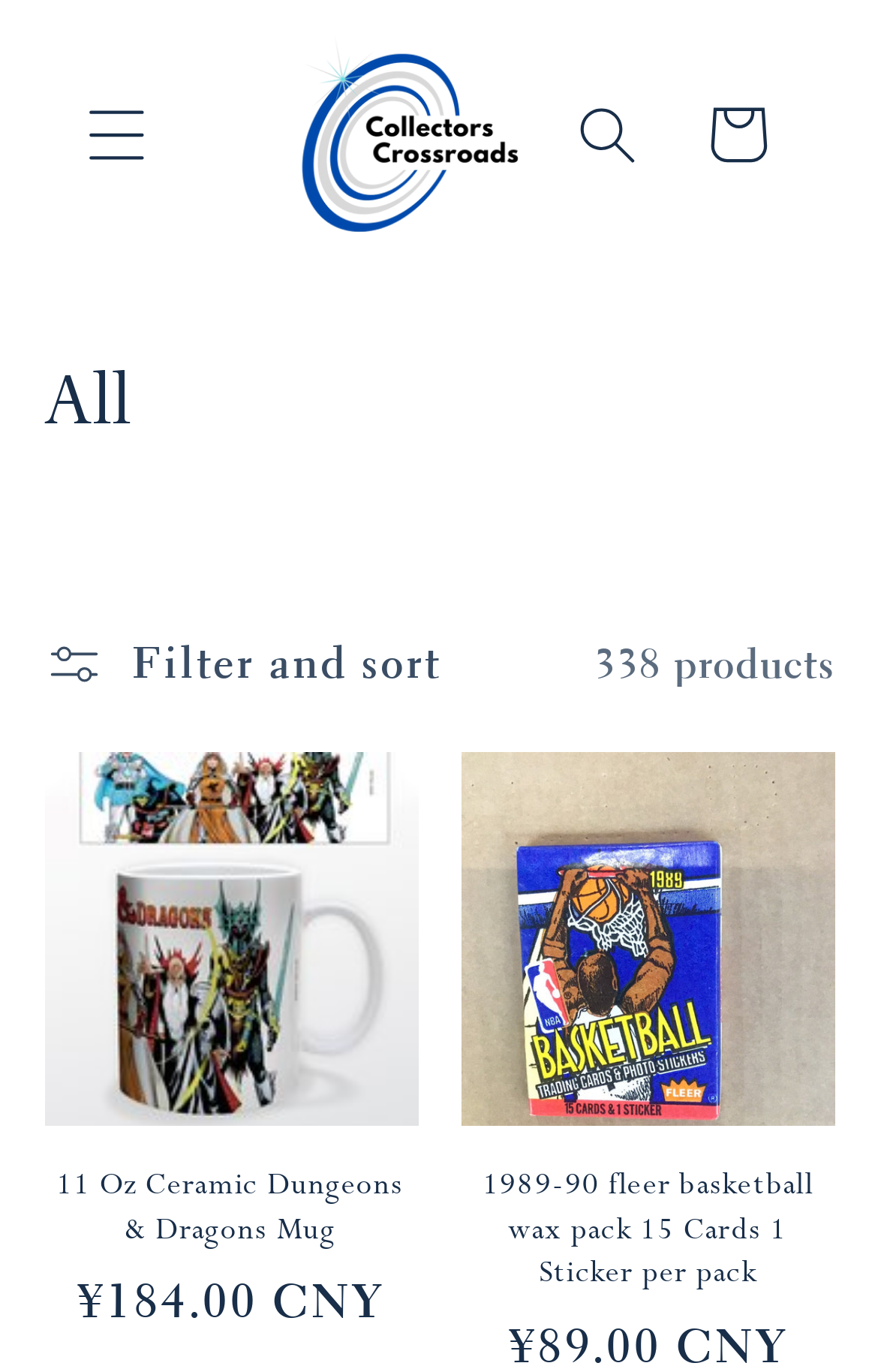Provide a brief response using a word or short phrase to this question:
What is the name of the product shown in the second image?

1989-90 fleer basketball wax pack